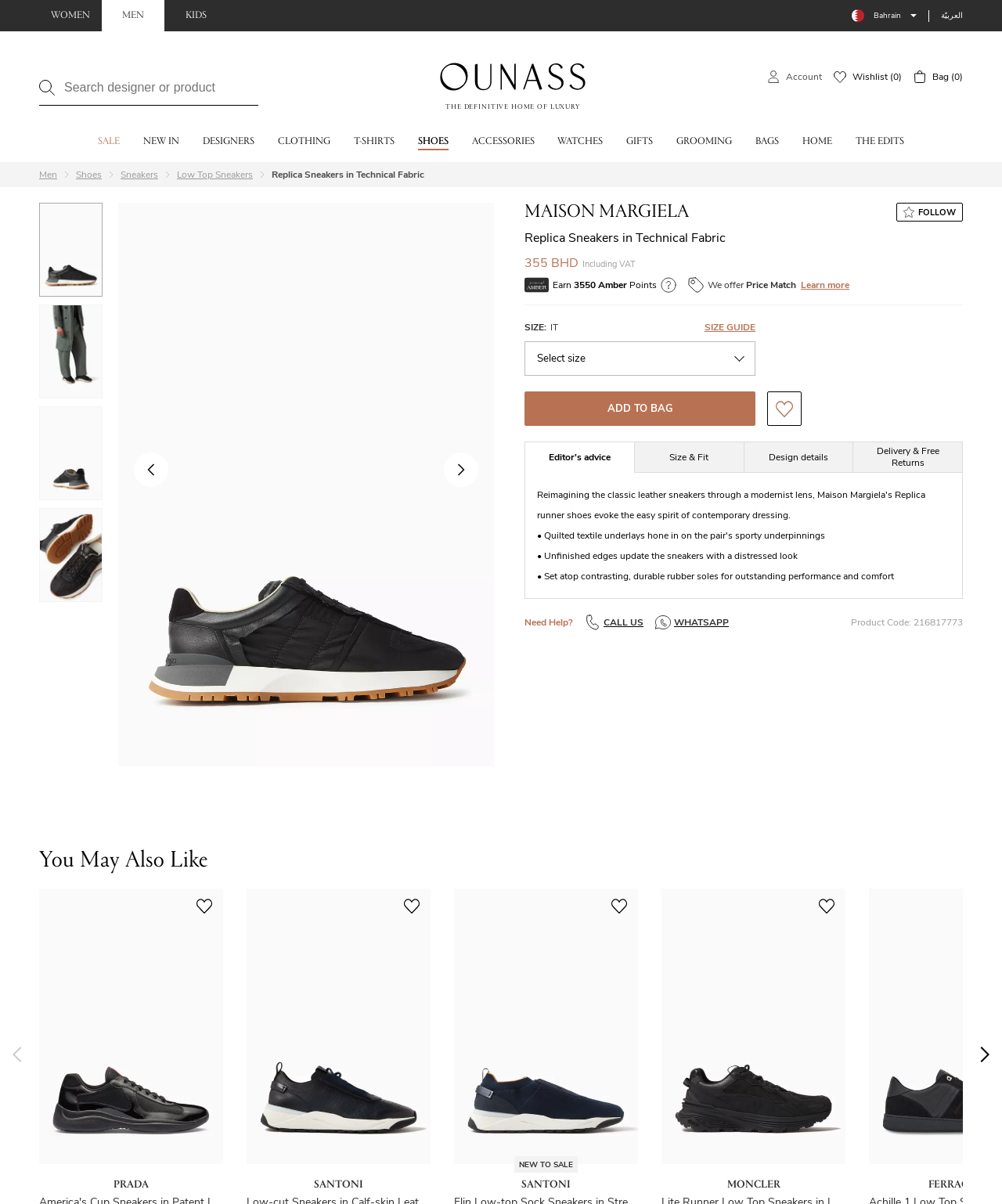What is the brand of the sneakers?
Based on the screenshot, respond with a single word or phrase.

Maison Margiela